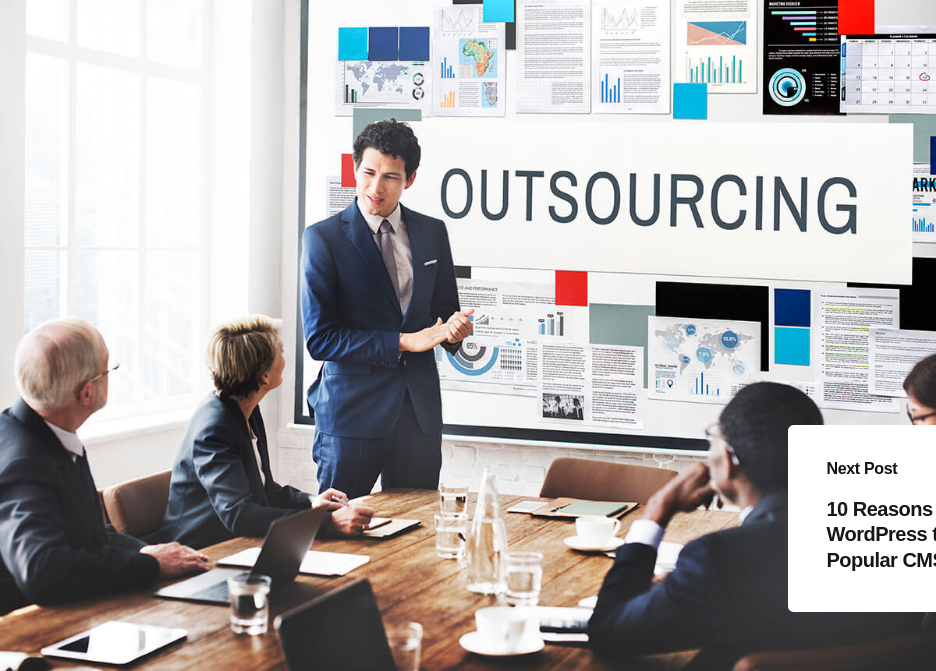Offer a detailed narrative of the scene shown in the image.

In a professional meeting room, a group of business professionals is gathered around a lengthy conference table, attentively listening to a man in a sharp suit who stands at the forefront, gesturing animatedly towards a large presentation board. The bold word "OUTSOURCING" is prominently displayed on the board, highlighting the focus of the discussion. Behind him, various charts and graphs provide visual aids to support his points, showcasing data relevant to outsourcing strategies. The participants, including both men and women, appear engaged, some taking notes while others follow along with interest, suggesting a critical conversation about optimizing business operations. The image conveys a dynamic atmosphere of collaborative strategy development in a modern workspace. In the bottom right corner, a note indicates the "Next Post" is related to reasons why WordPress is a popular content management system, hinting at a broader context of digital solutions that could integrate with the topic of outsourcing.